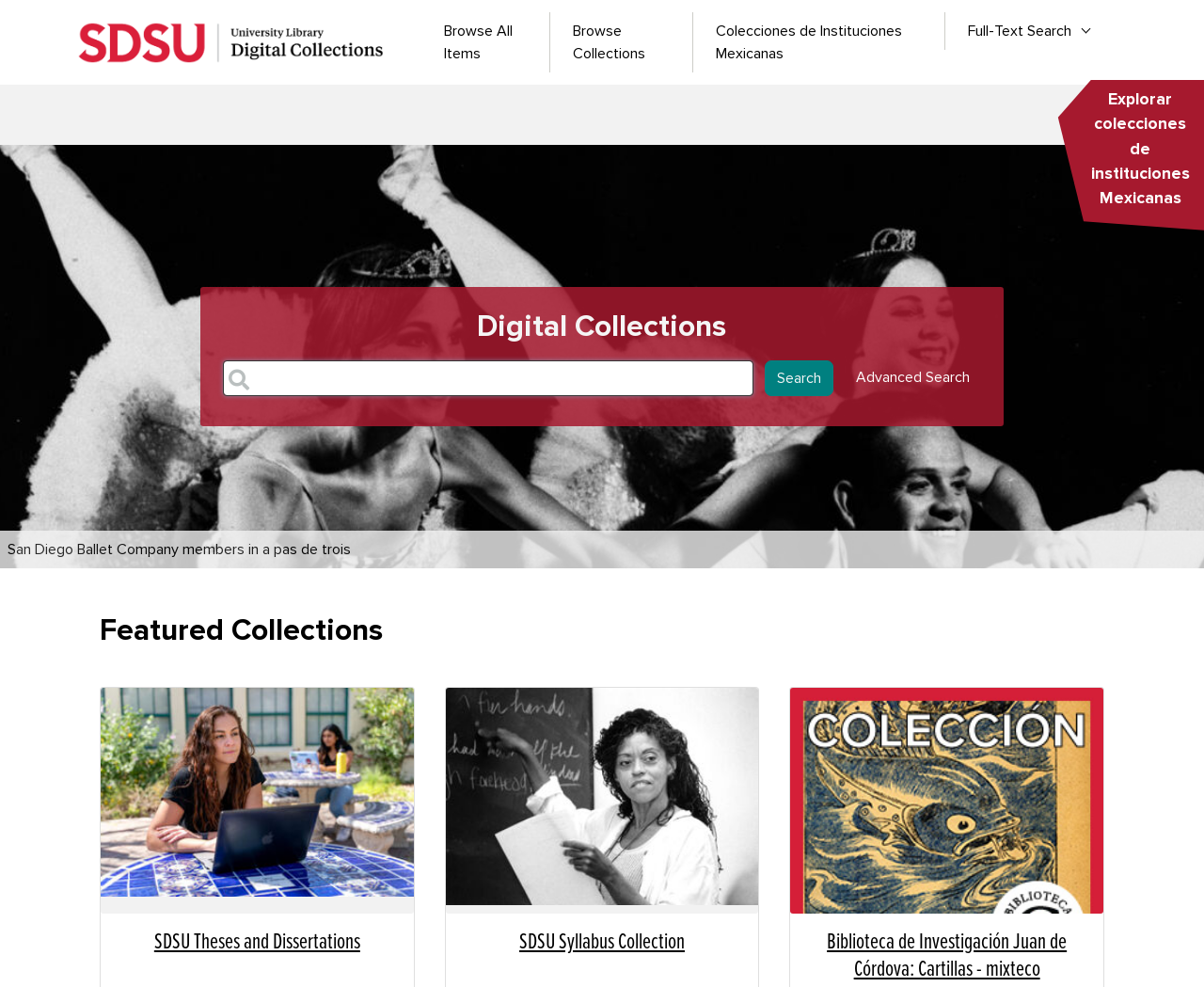Please provide a comprehensive answer to the question based on the screenshot: What is the purpose of the textbox?

The textbox is located below the 'Digital Collections' heading, and it is accompanied by a search button. It is likely used for searching digital collections.